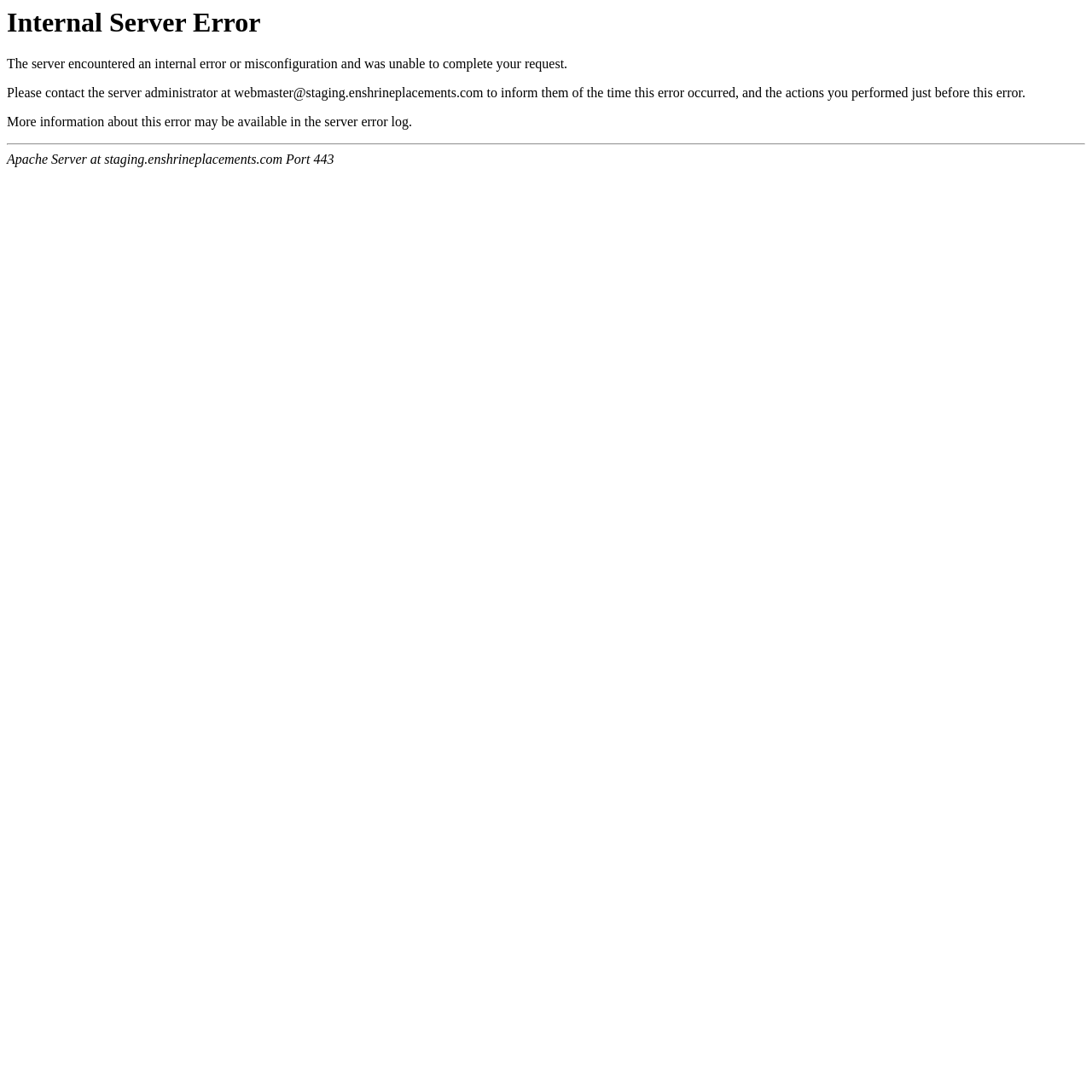Answer the question in a single word or phrase:
What is the error message displayed?

Internal Server Error